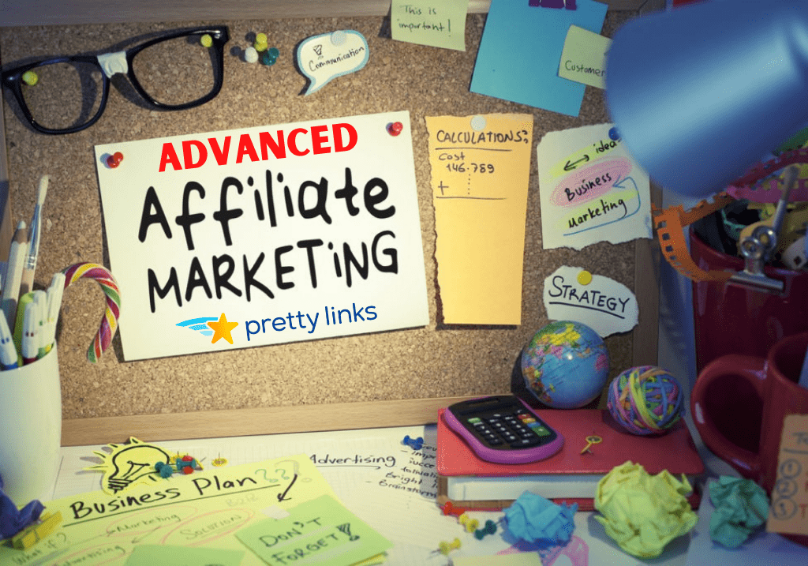What is the note marked with?
Based on the visual details in the image, please answer the question thoroughly.

One of the sticky notes surrounding the sign is marked with 'Calculations', implying that the person working in this space is taking an analytical approach to planning and strategy in affiliate marketing.